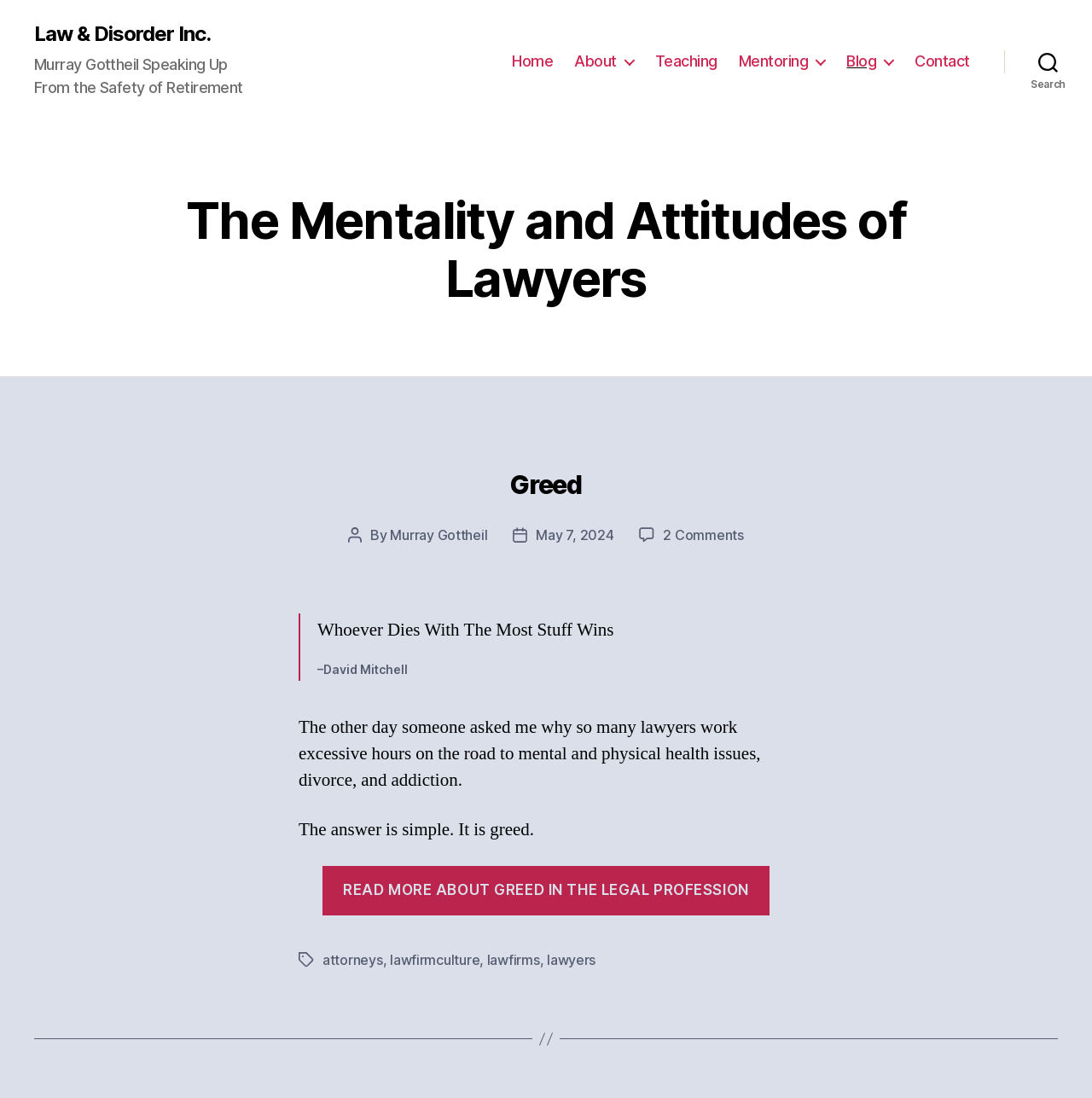Please find and report the bounding box coordinates of the element to click in order to perform the following action: "Search for something". The coordinates should be expressed as four float numbers between 0 and 1, in the format [left, top, right, bottom].

[0.92, 0.039, 1.0, 0.073]